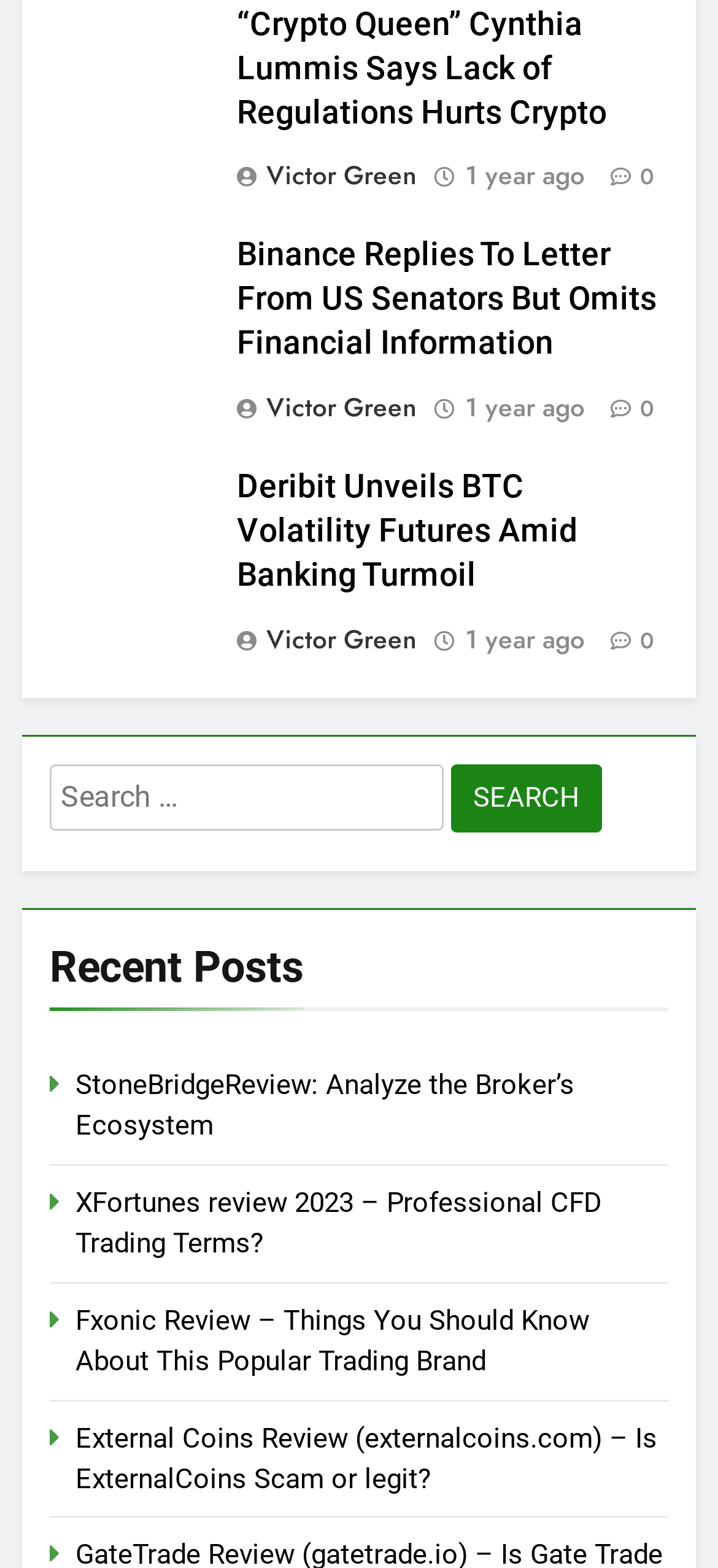Locate the bounding box coordinates of the clickable element to fulfill the following instruction: "Click on Website". Provide the coordinates as four float numbers between 0 and 1 in the format [left, top, right, bottom].

None